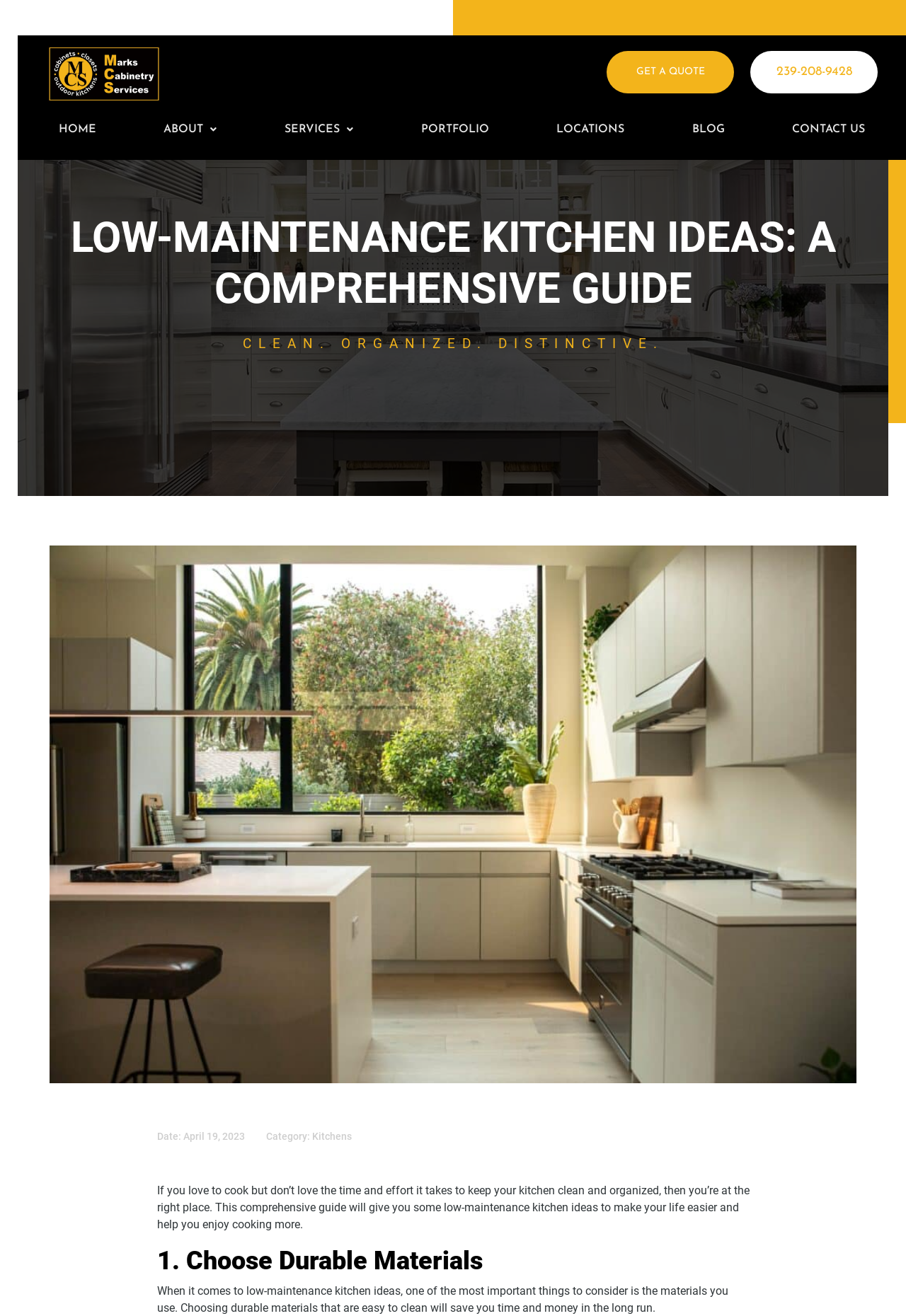Please provide the bounding box coordinates for the element that needs to be clicked to perform the following instruction: "Click on WEALTH PROTECTION 2024". The coordinates should be given as four float numbers between 0 and 1, i.e., [left, top, right, bottom].

None